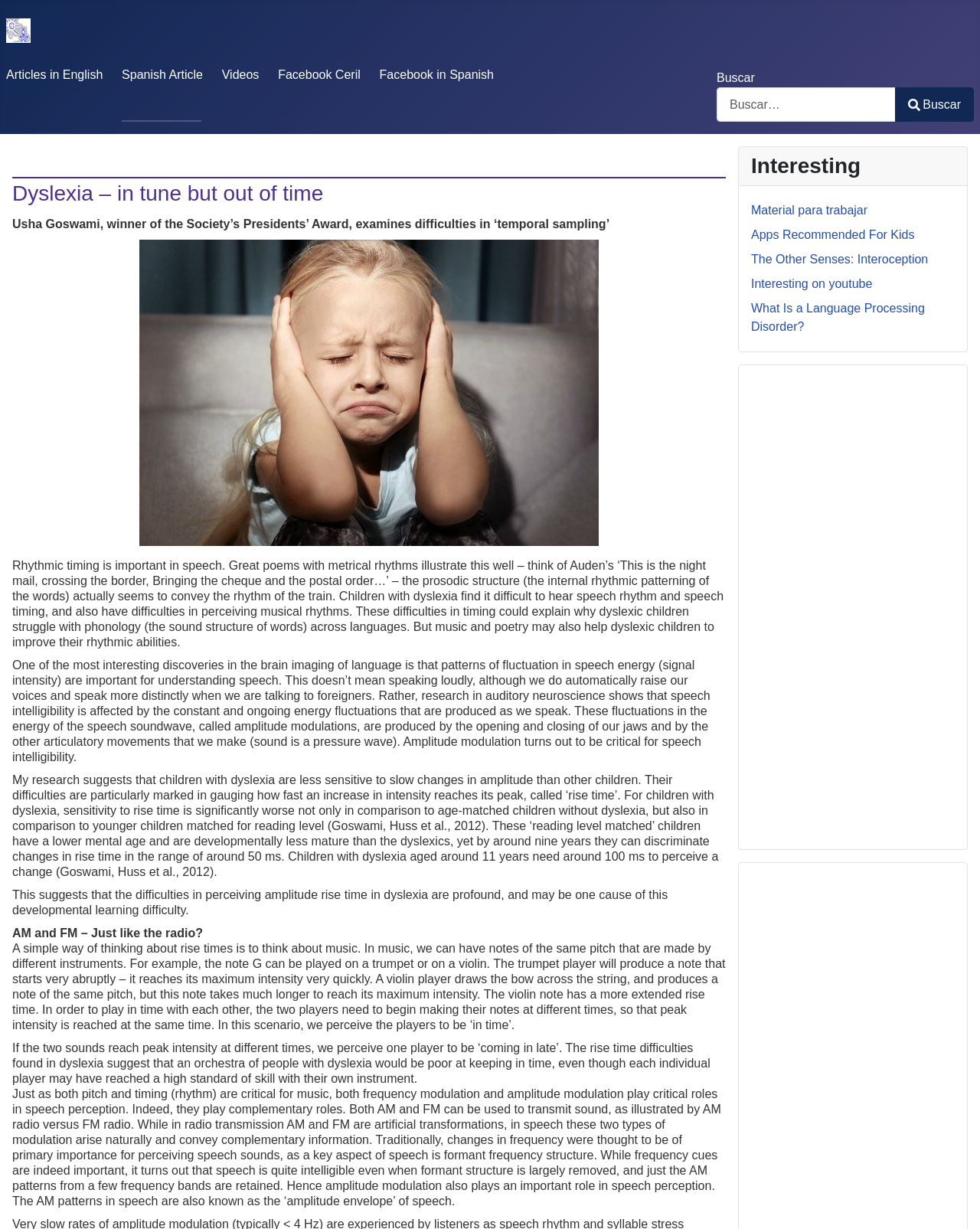Determine the bounding box coordinates of the clickable element to complete this instruction: "Search for something". Provide the coordinates in the format of four float numbers between 0 and 1, [left, top, right, bottom].

[0.731, 0.056, 0.994, 0.099]